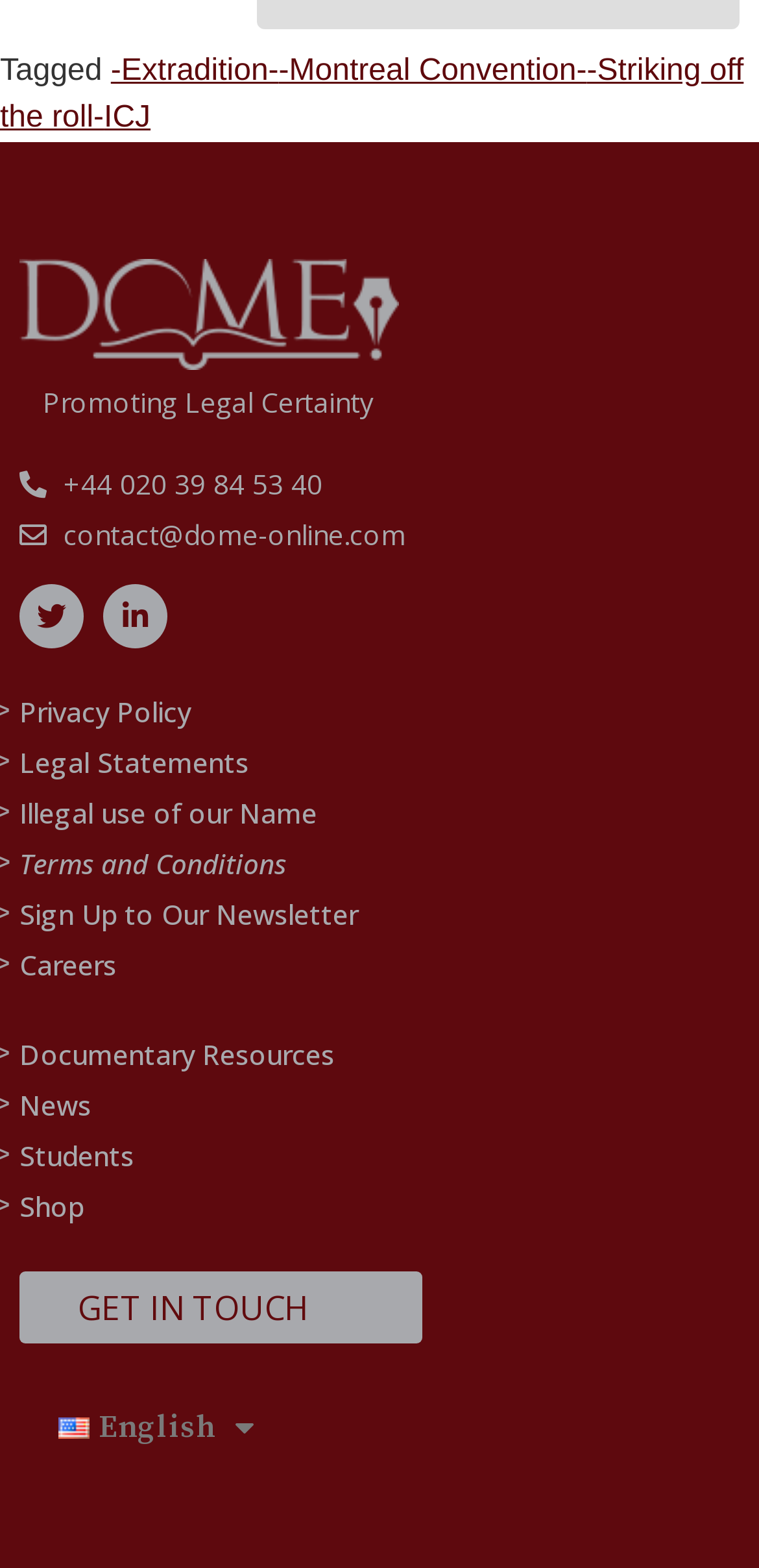Identify the bounding box coordinates of the clickable region to carry out the given instruction: "Search for a keyword".

None